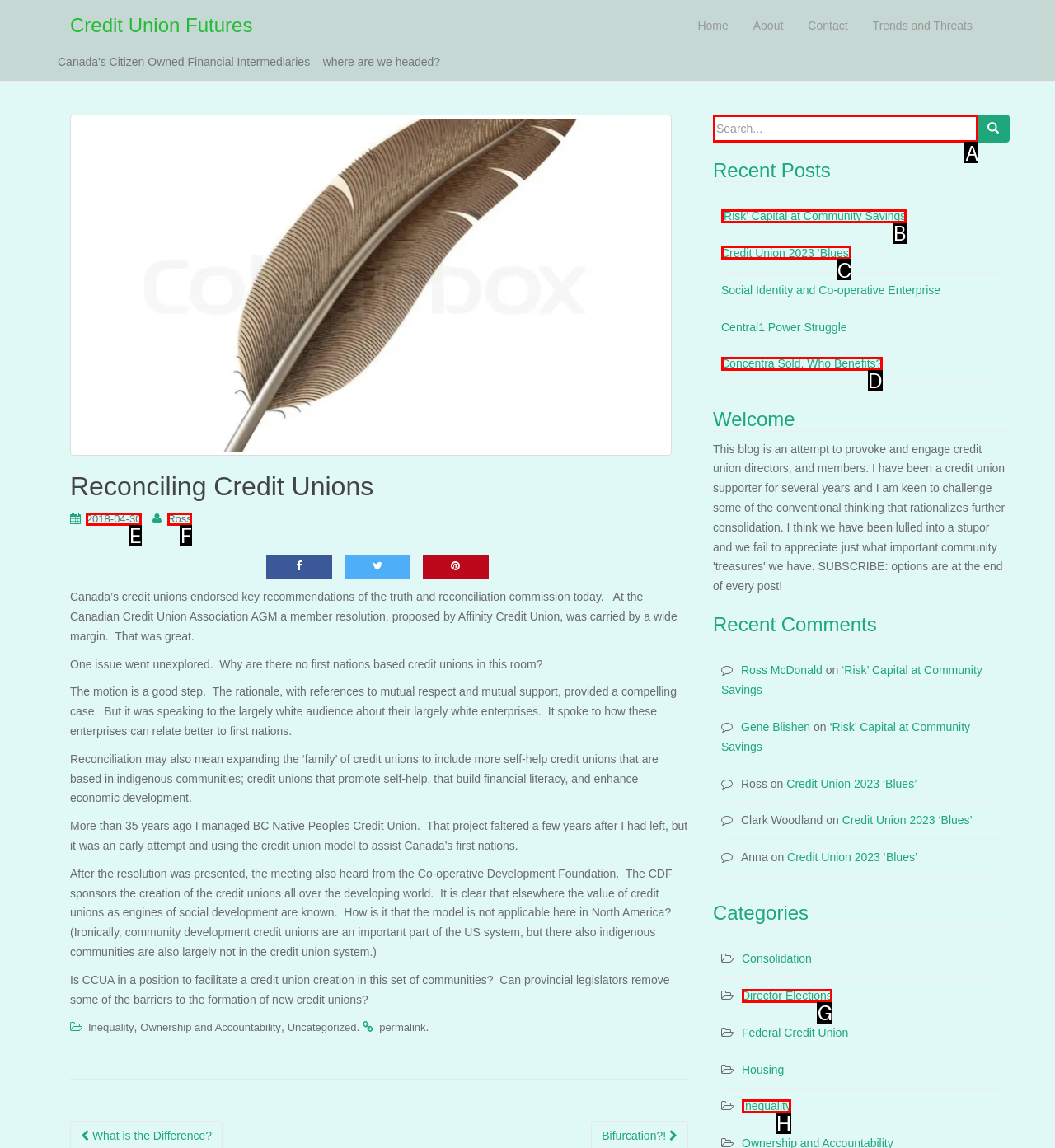Tell me which one HTML element I should click to complete the following task: Search for something Answer with the option's letter from the given choices directly.

A